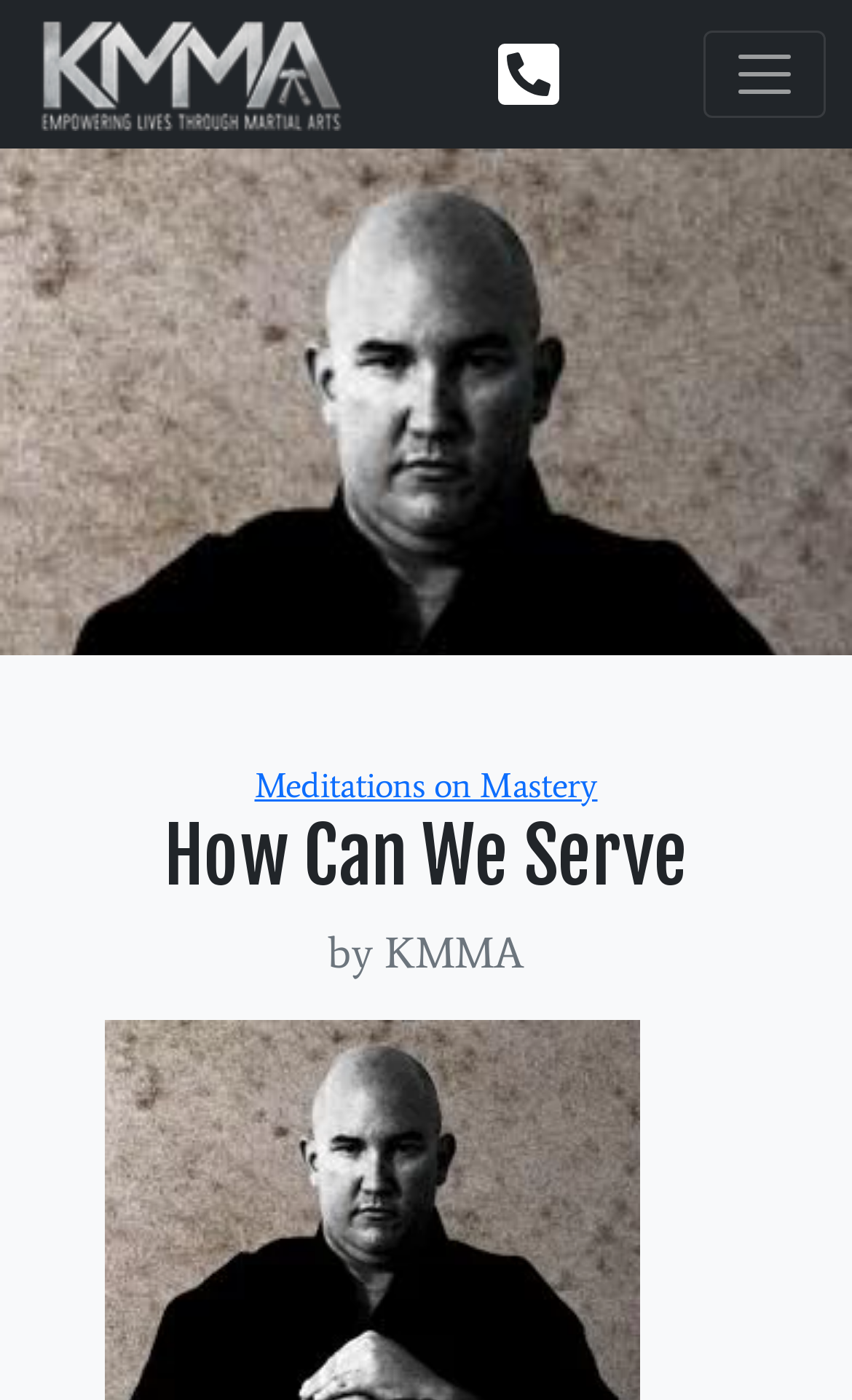Respond to the following query with just one word or a short phrase: 
What is the text of the button in the main navigation?

Toggle navigation